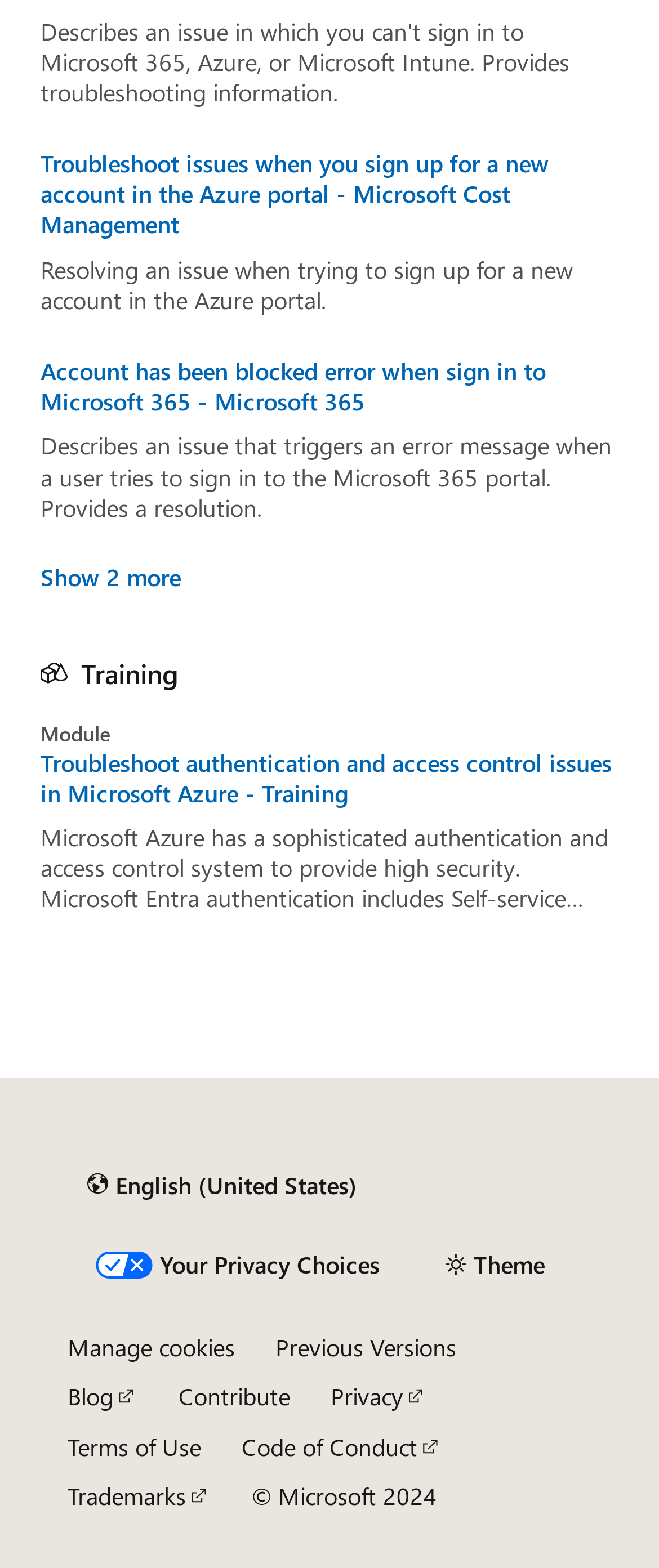Please determine the bounding box coordinates for the element that should be clicked to follow these instructions: "Read about Cure by design".

None